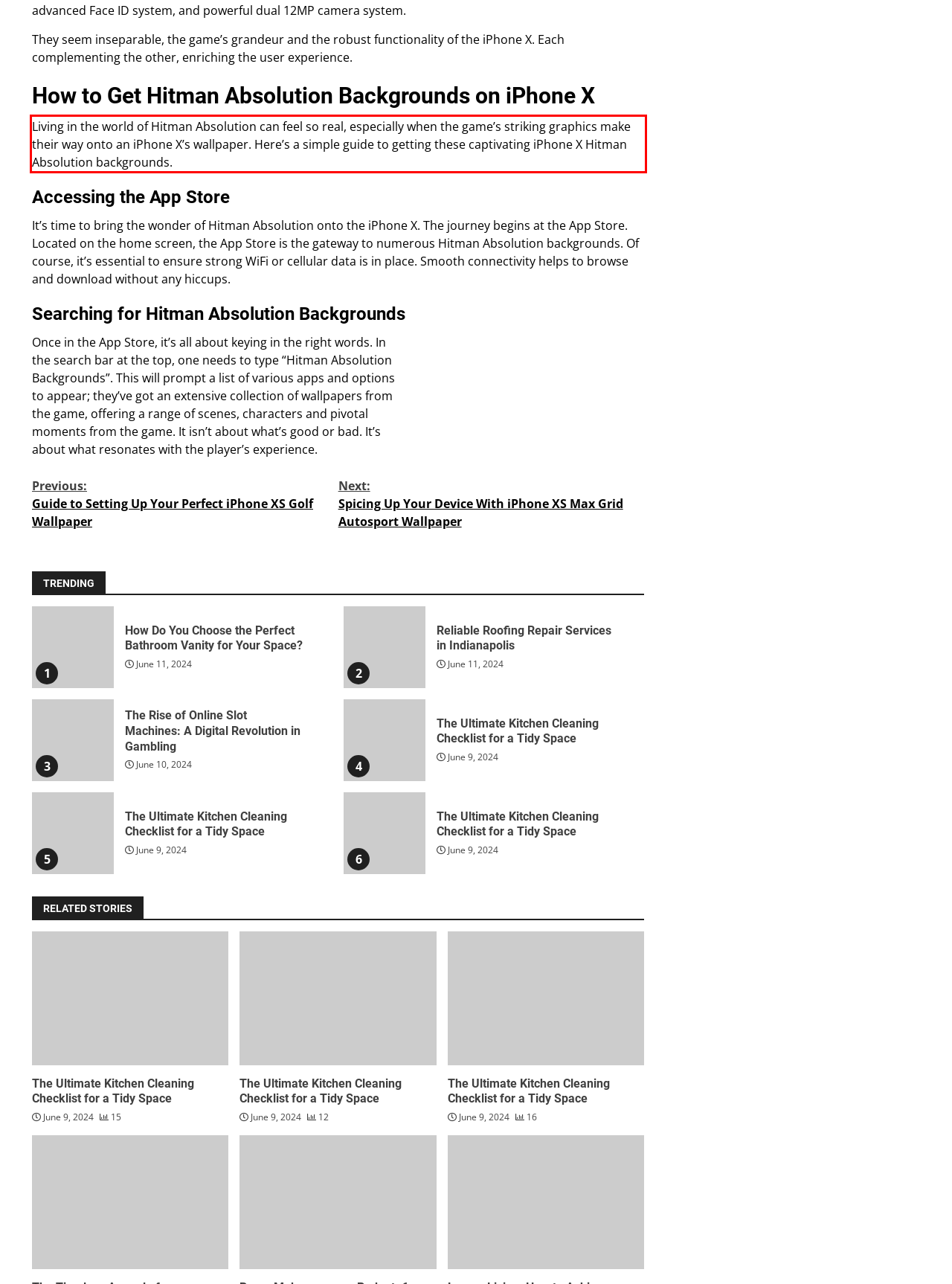Using the webpage screenshot, recognize and capture the text within the red bounding box.

Living in the world of Hitman Absolution can feel so real, especially when the game’s striking graphics make their way onto an iPhone X’s wallpaper. Here’s a simple guide to getting these captivating iPhone X Hitman Absolution backgrounds.